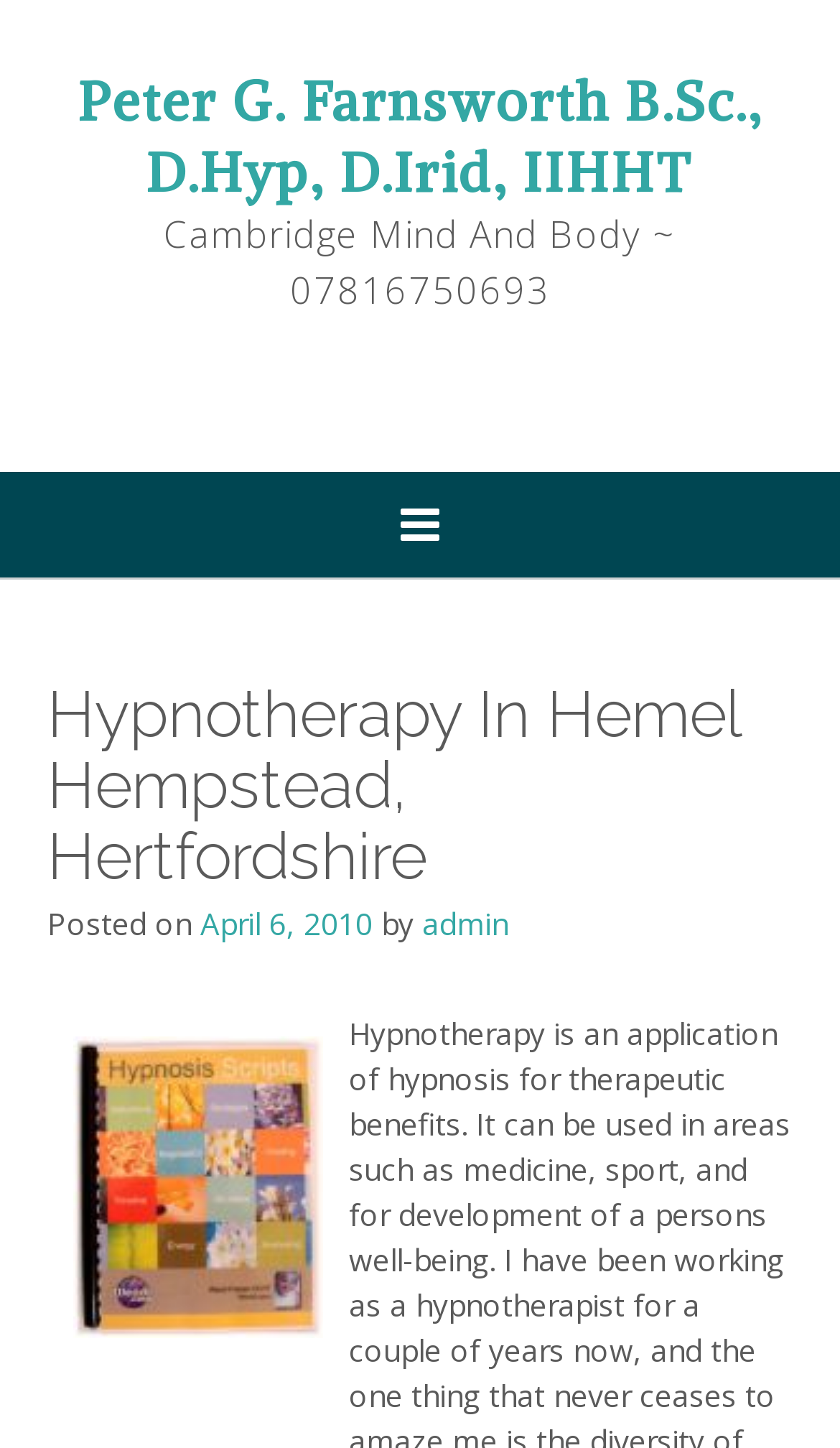Given the element description April 6, 2010, specify the bounding box coordinates of the corresponding UI element in the format (top-left x, top-left y, bottom-right x, bottom-right y). All values must be between 0 and 1.

[0.238, 0.623, 0.444, 0.651]